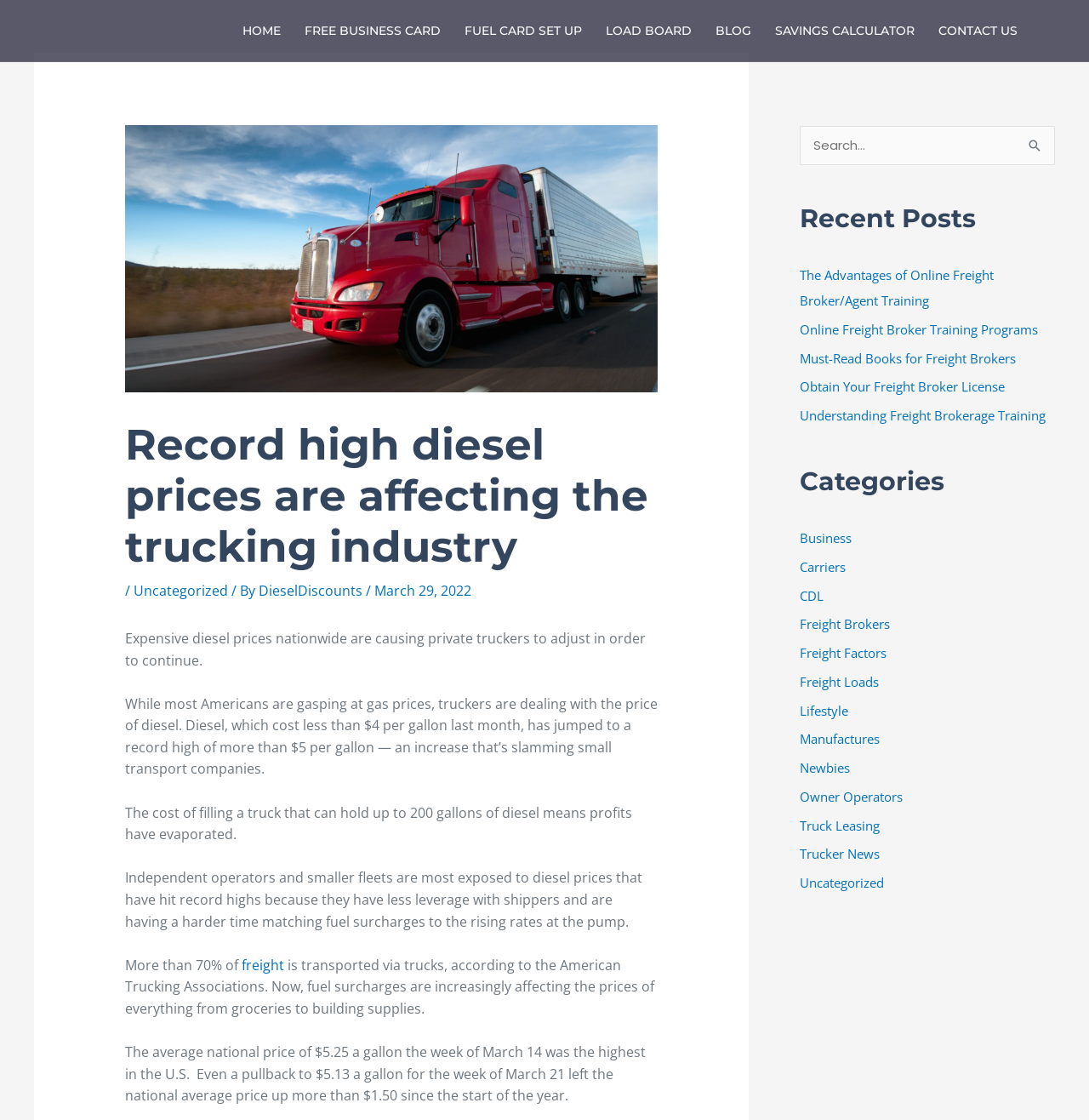What type of training is mentioned in the 'Recent Posts' section?
Based on the image, answer the question with as much detail as possible.

In the 'Recent Posts' section, there are links to articles about freight broker training, including online training programs and books for freight brokers, indicating that freight broker training is a topic of interest on this webpage.